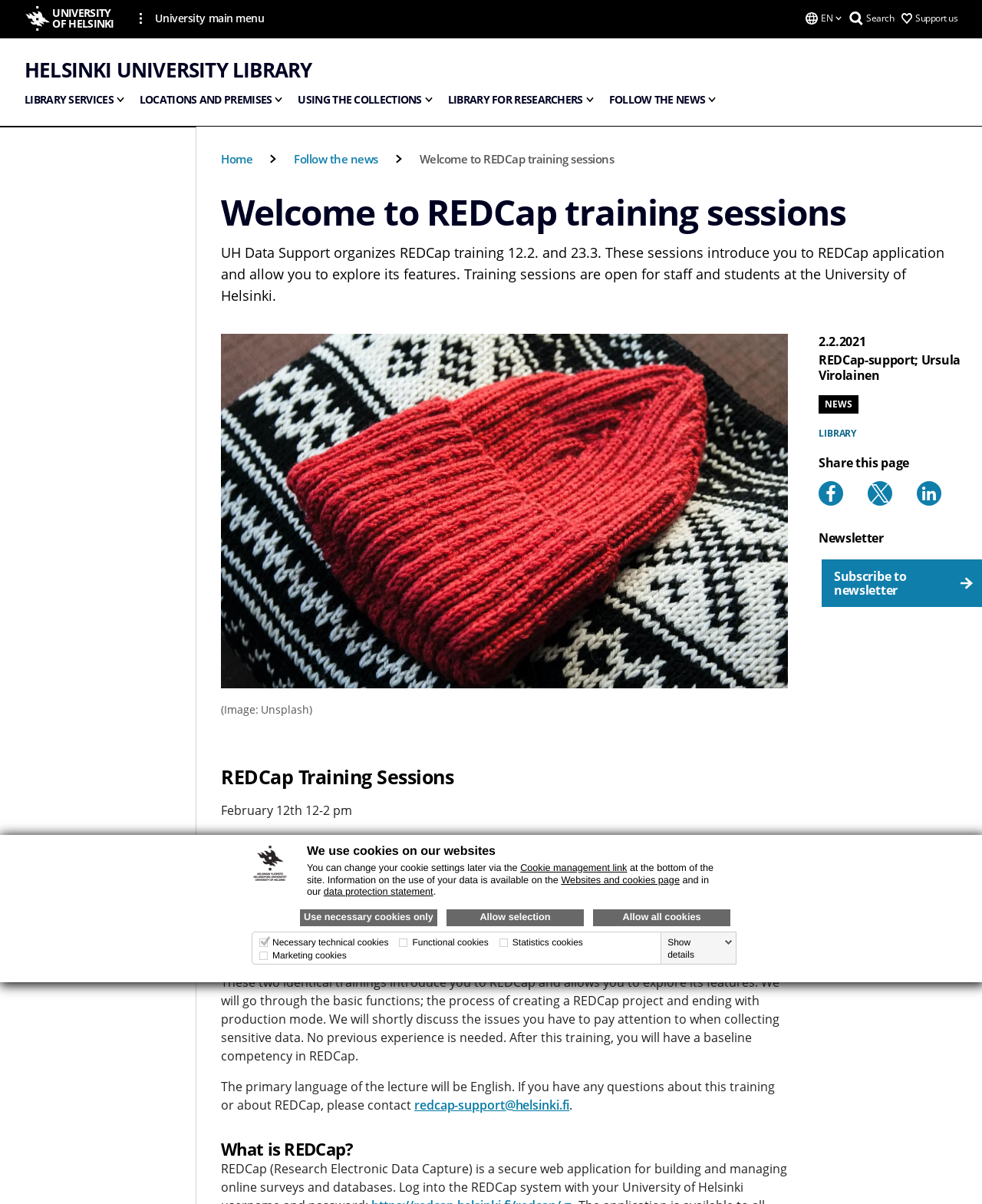Locate the bounding box coordinates of the area where you should click to accomplish the instruction: "Open the 'LIBRARY SERVICES' menu".

[0.017, 0.061, 0.134, 0.105]